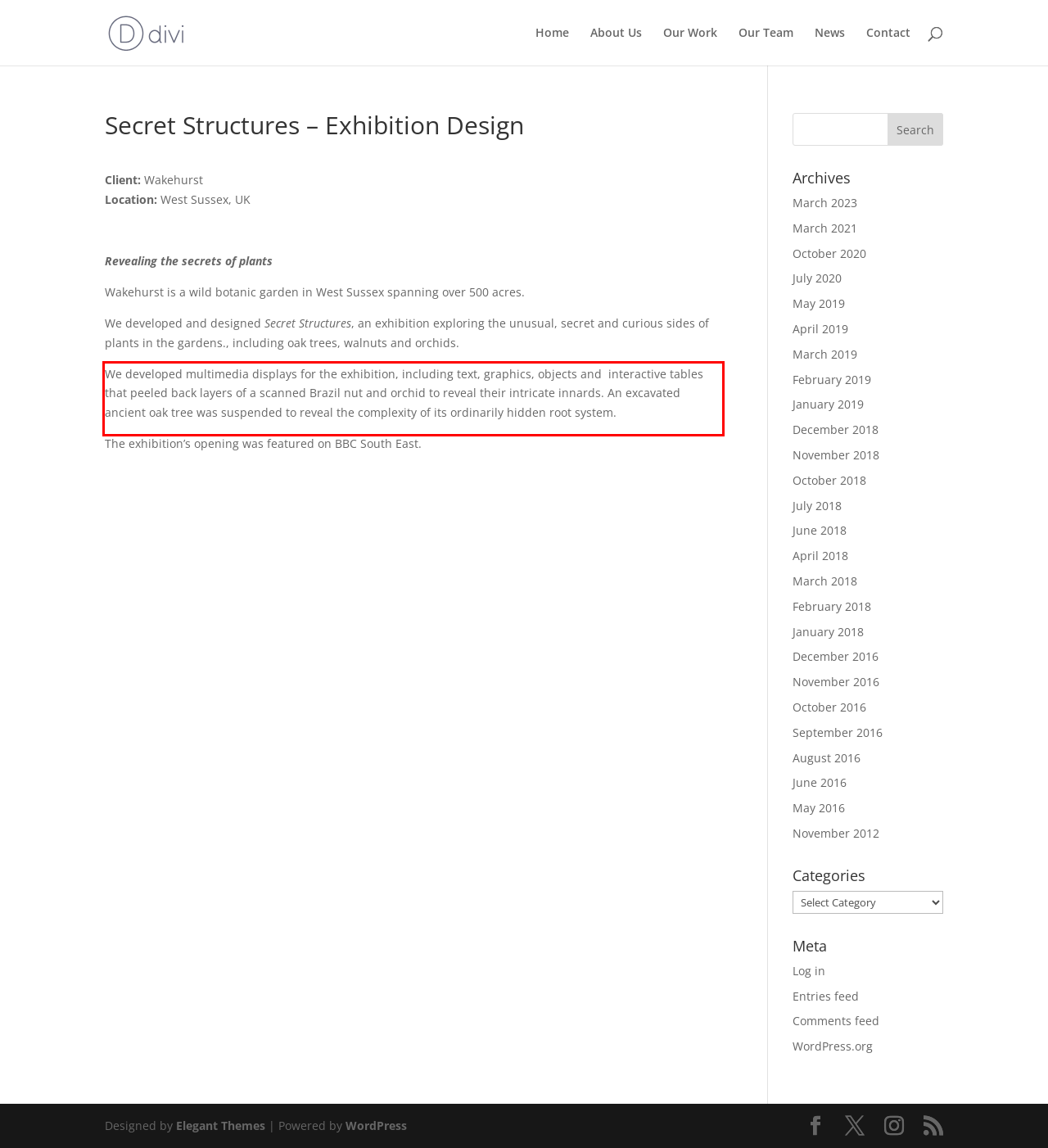You have a screenshot with a red rectangle around a UI element. Recognize and extract the text within this red bounding box using OCR.

We developed multimedia displays for the exhibition, including text, graphics, objects and interactive tables that peeled back layers of a scanned Brazil nut and orchid to reveal their intricate innards. An excavated ancient oak tree was suspended to reveal the complexity of its ordinarily hidden root system.